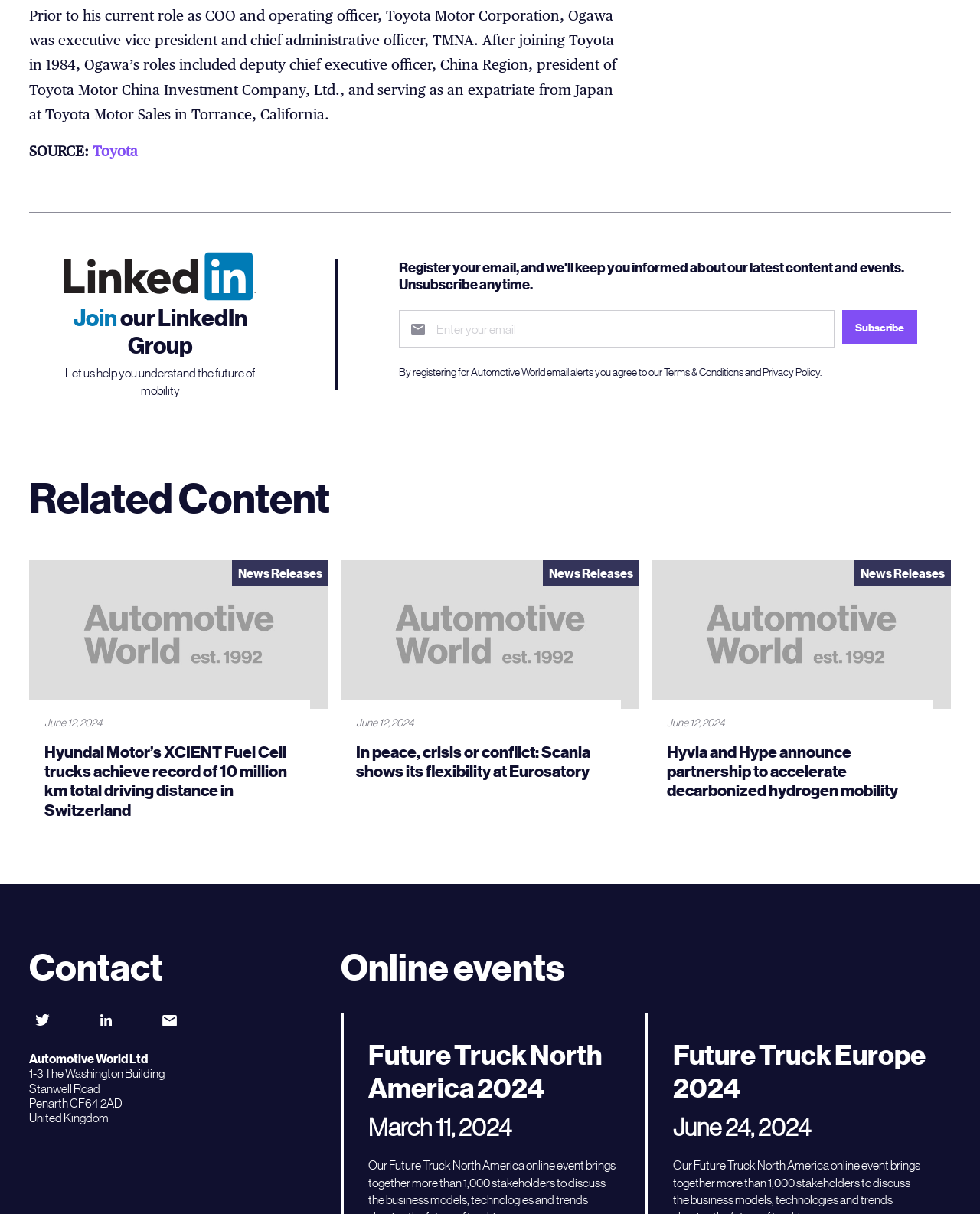What is the date of the Future Truck North America 2024 event?
Provide an in-depth answer to the question, covering all aspects.

The heading element 'Future Truck North America 2024' is followed by a StaticText element with the date 'March 11, 2024', indicating that the date of the Future Truck North America 2024 event is March 11, 2024.